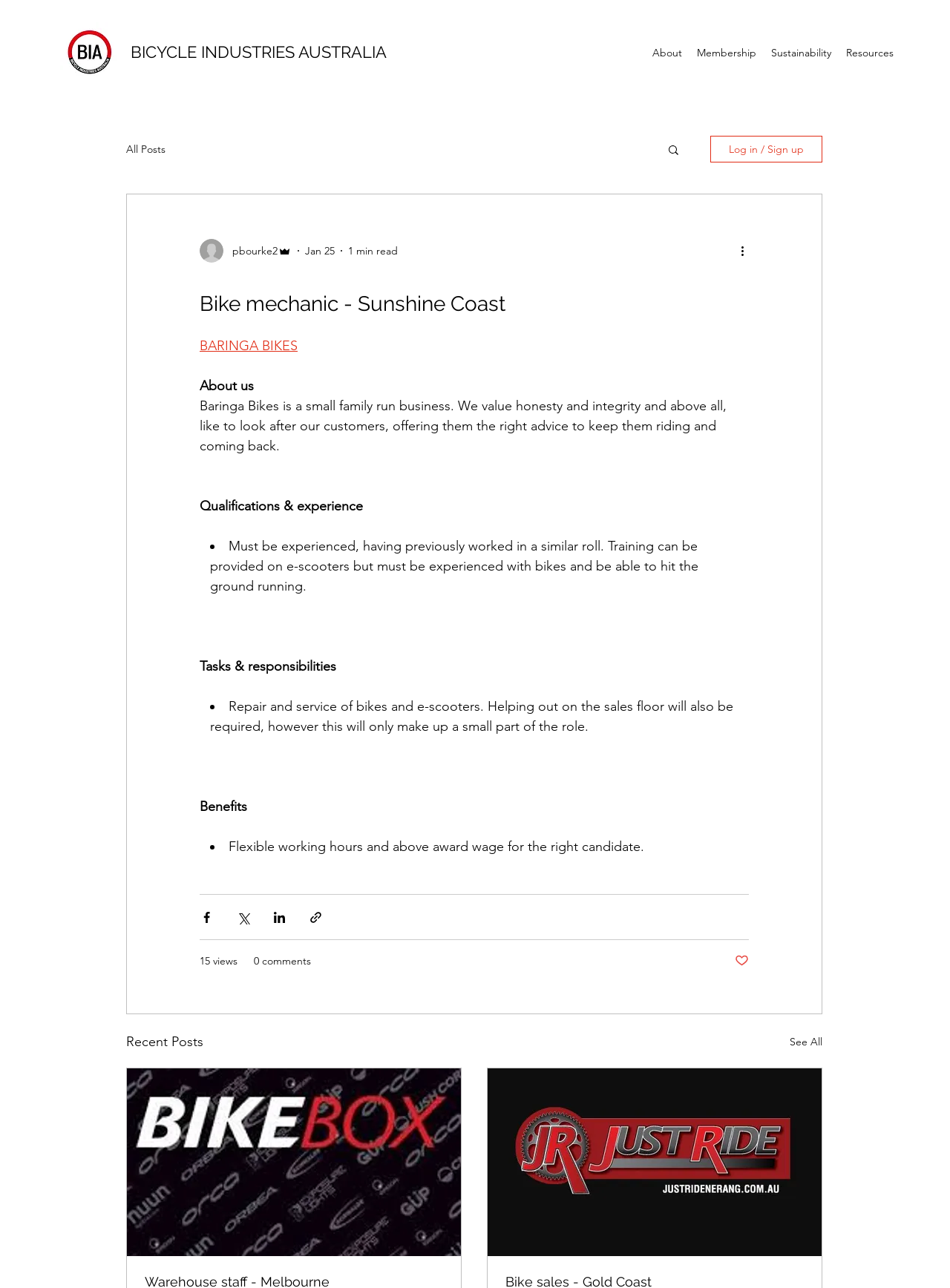Determine the bounding box coordinates for the area that should be clicked to carry out the following instruction: "Click the 'Universität Münster' link".

None